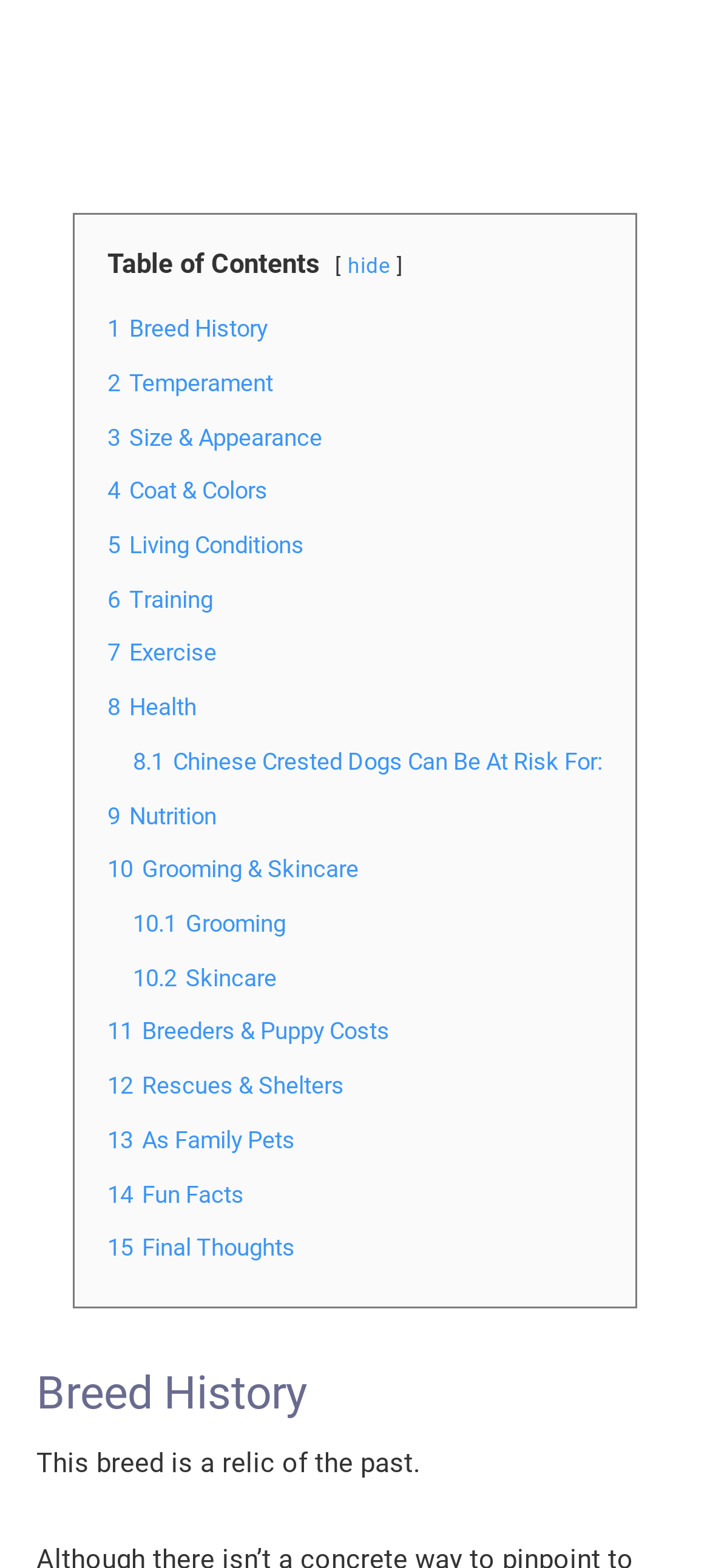Determine the bounding box coordinates of the clickable element necessary to fulfill the instruction: "click on '8.1 Chinese Crested Dogs Can Be At Risk For:'". Provide the coordinates as four float numbers within the 0 to 1 range, i.e., [left, top, right, bottom].

[0.187, 0.477, 0.849, 0.494]